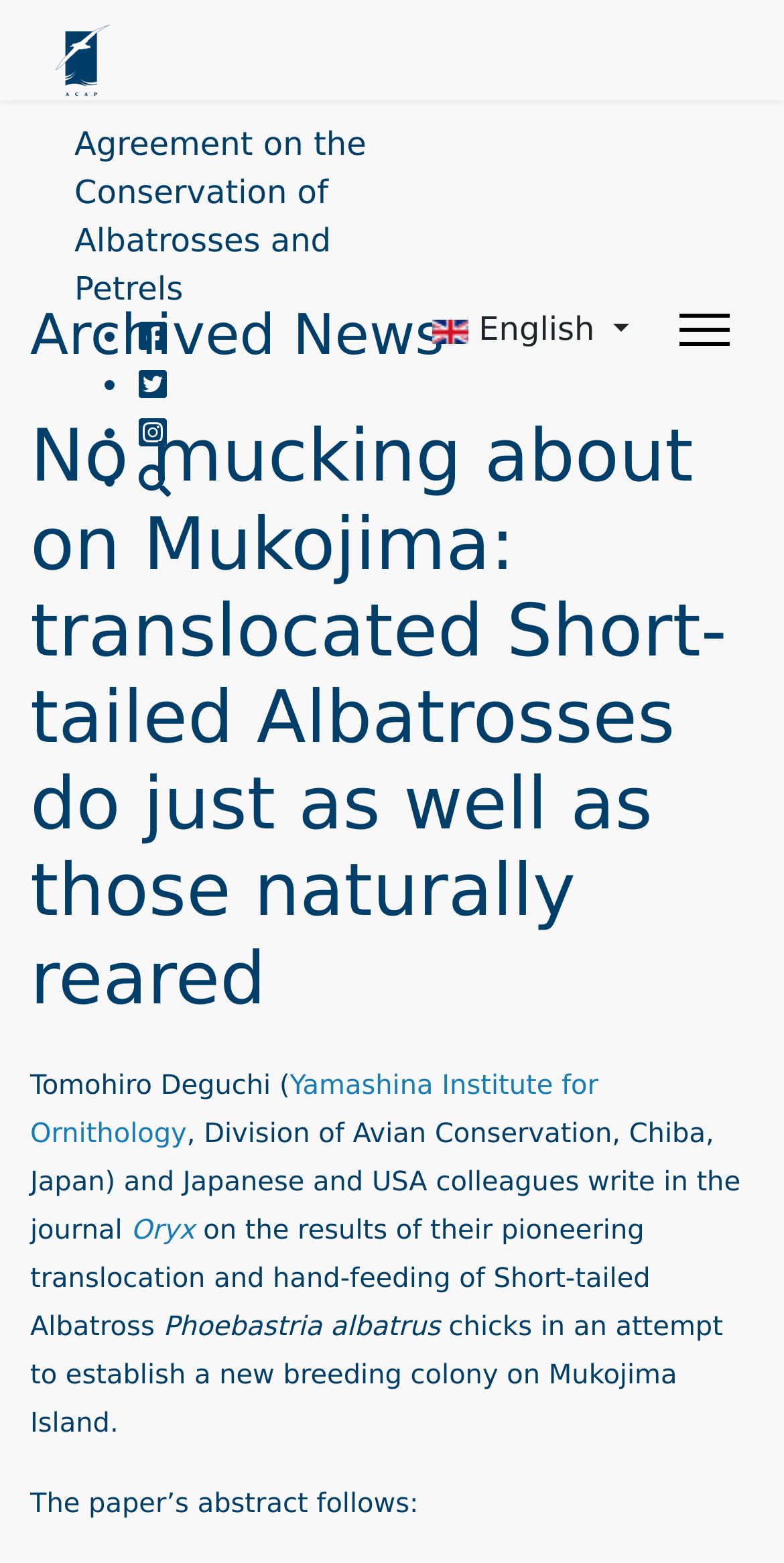Bounding box coordinates are given in the format (top-left x, top-left y, bottom-right x, bottom-right y). All values should be floating point numbers between 0 and 1. Provide the bounding box coordinate for the UI element described as: Oryx

[0.167, 0.773, 0.259, 0.797]